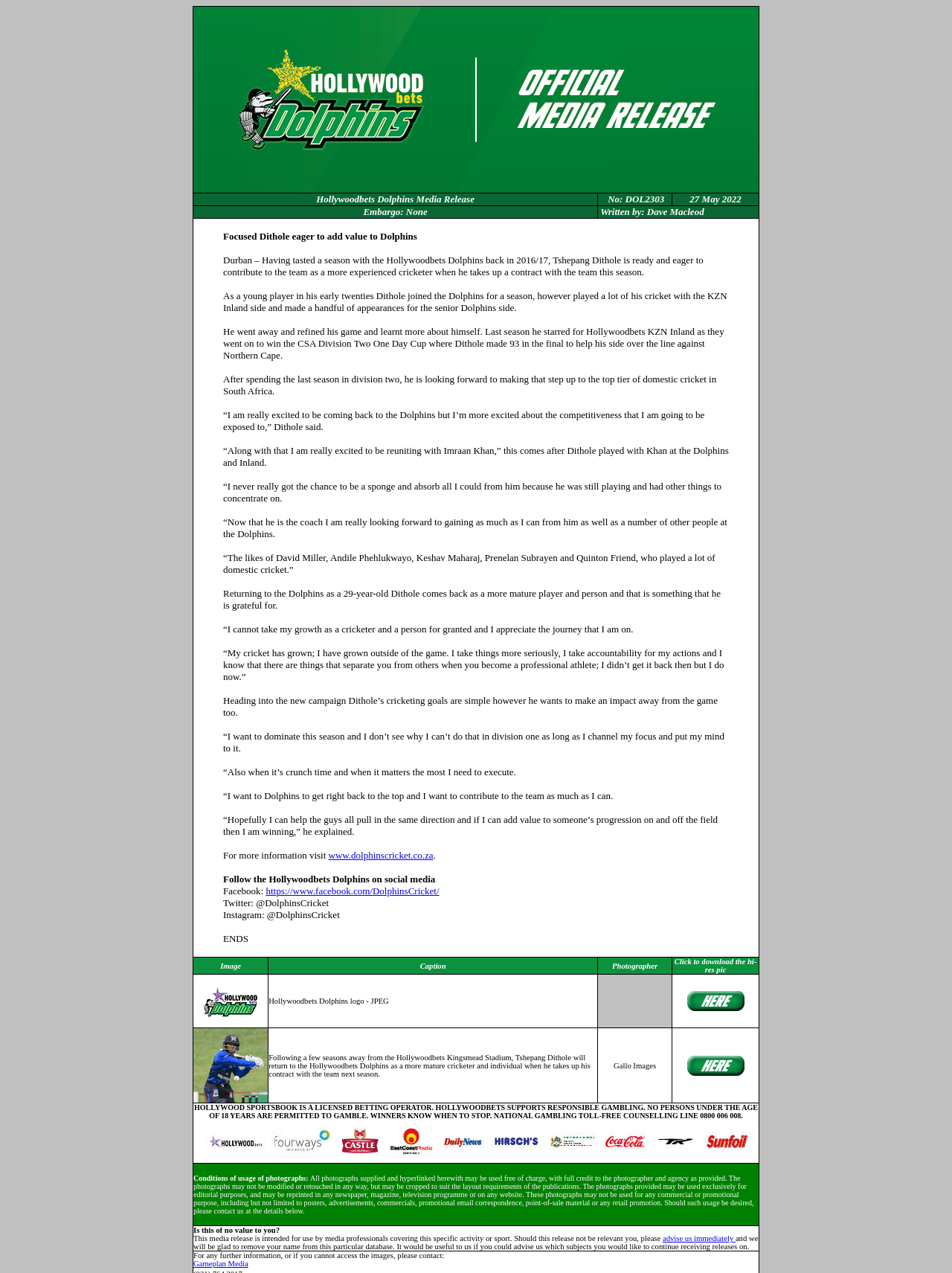What is the name of the cricket team?
Can you provide an in-depth and detailed response to the question?

The name of the cricket team can be found in the first row of the webpage, where it is written as 'Hollywoodbets Dolphins Media Release'.